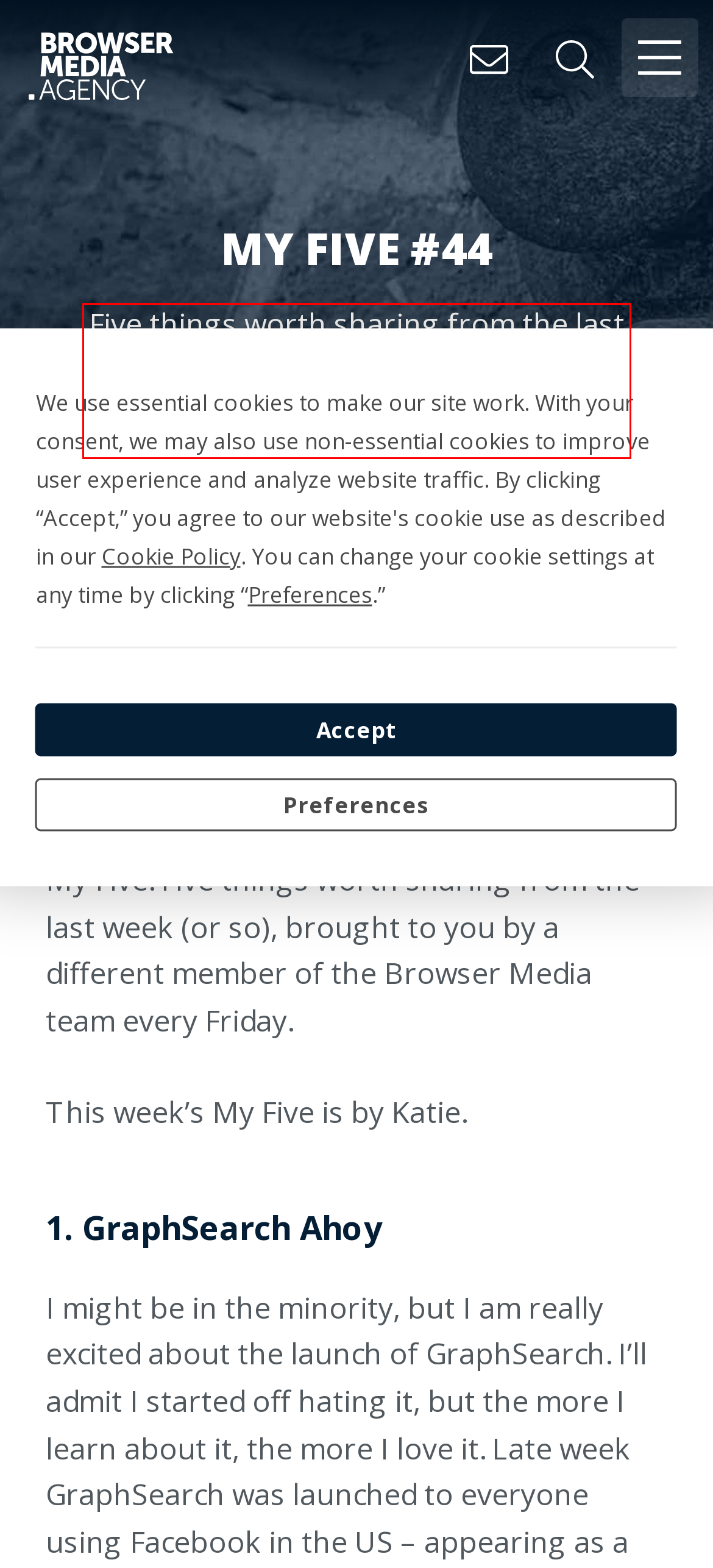You are presented with a webpage screenshot featuring a red bounding box. Perform OCR on the text inside the red bounding box and extract the content.

Five things worth sharing from the last week (or so) – GraphSearch, nofollow links, #MattHado, pizza PR & a Matt Cutts mash-up.